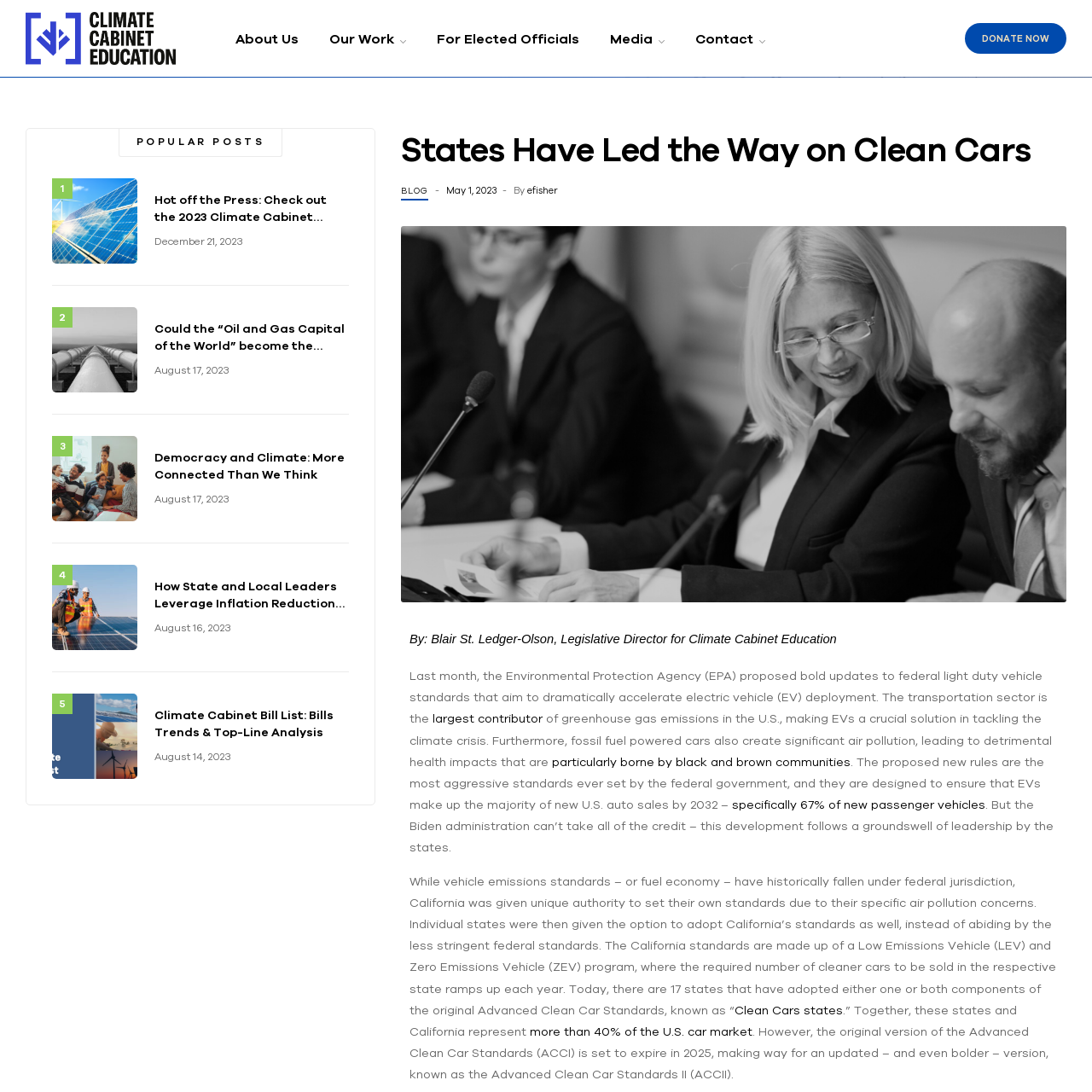Could you indicate the bounding box coordinates of the region to click in order to complete this instruction: "View the 'Media' page".

[0.546, 0.013, 0.621, 0.057]